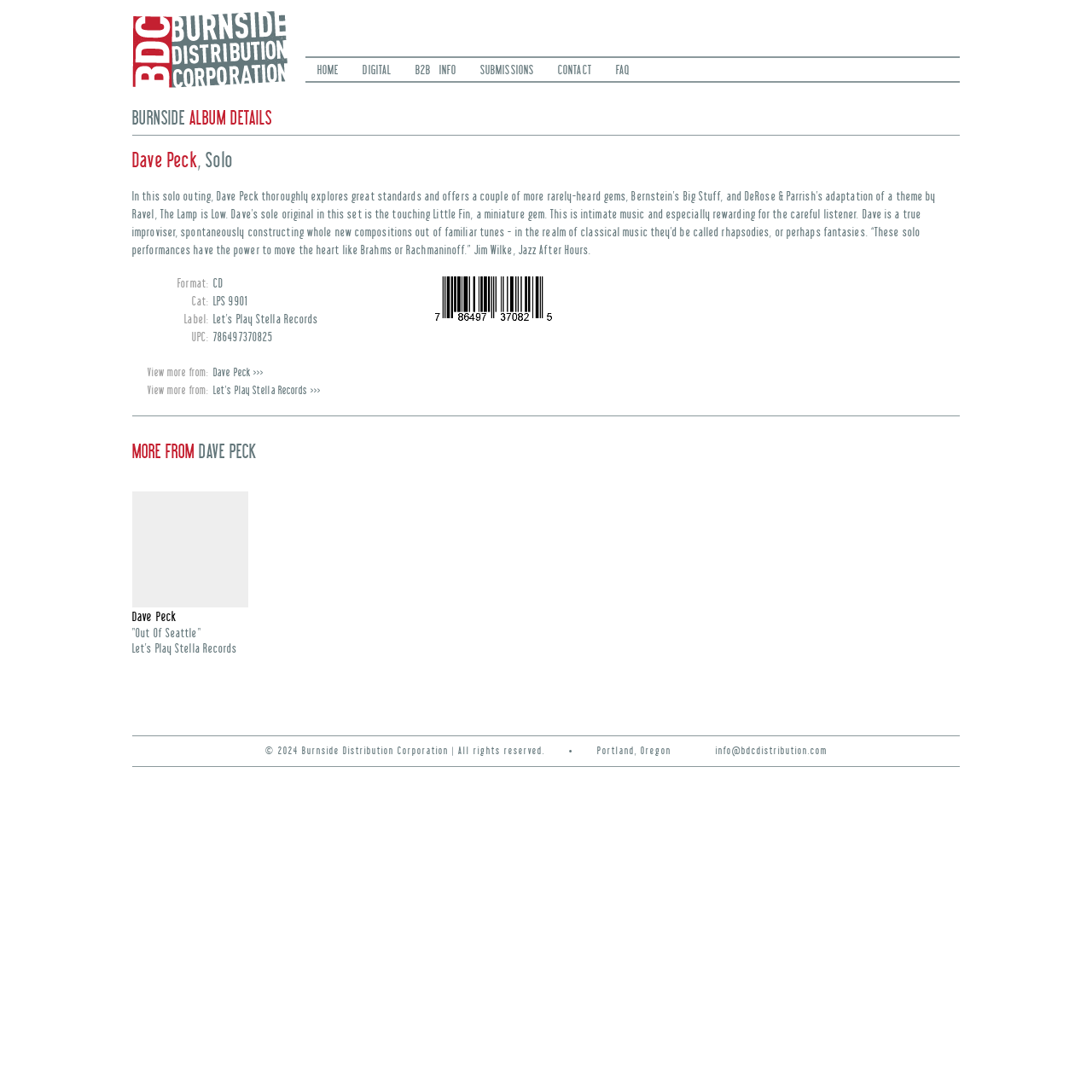Find the bounding box coordinates of the clickable element required to execute the following instruction: "Click on HOME". Provide the coordinates as four float numbers between 0 and 1, i.e., [left, top, right, bottom].

[0.291, 0.059, 0.31, 0.07]